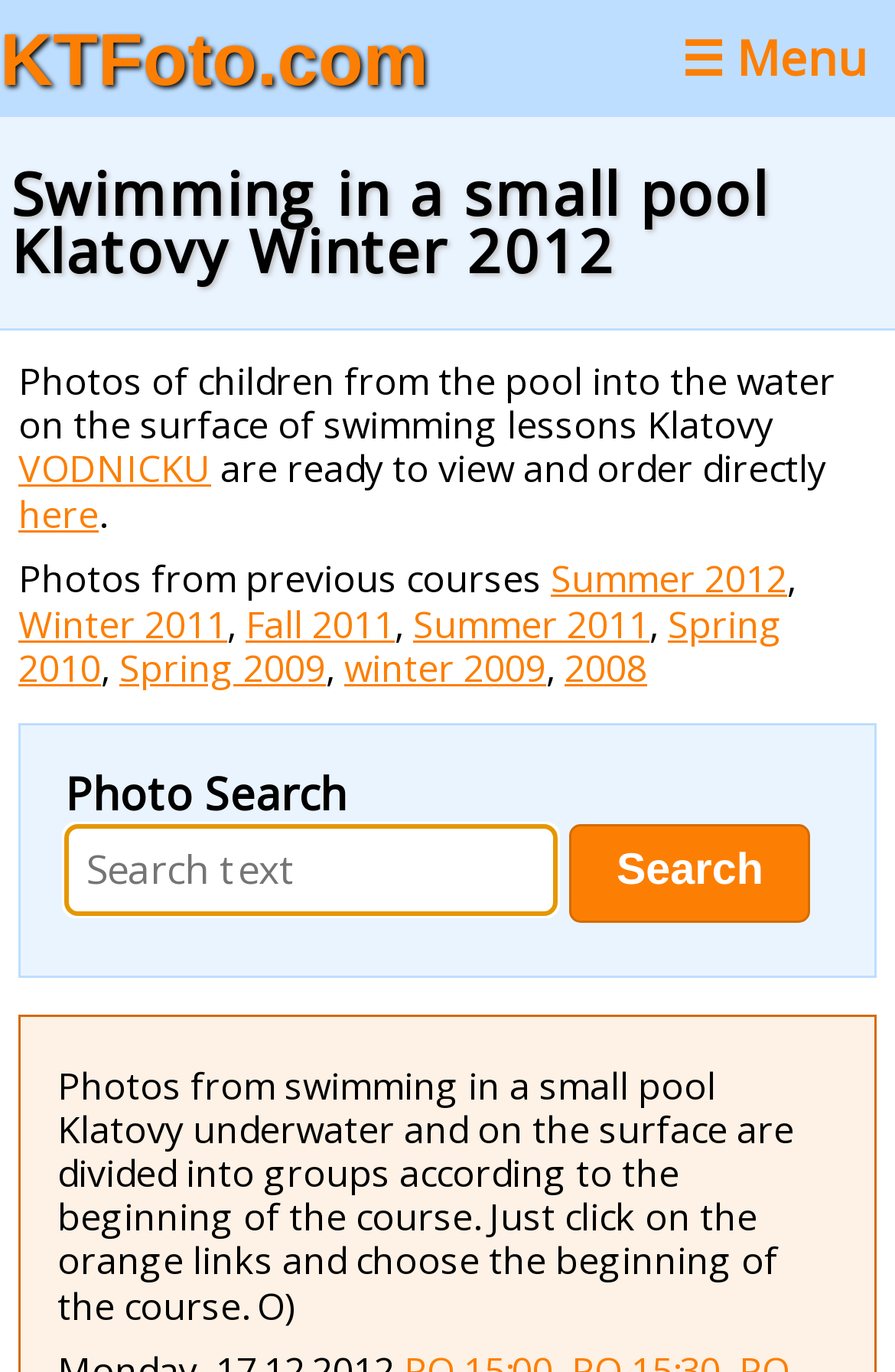Please identify the bounding box coordinates of the element that needs to be clicked to execute the following command: "Go to KTFoto.com homepage". Provide the bounding box using four float numbers between 0 and 1, formatted as [left, top, right, bottom].

[0.0, 0.013, 0.479, 0.073]